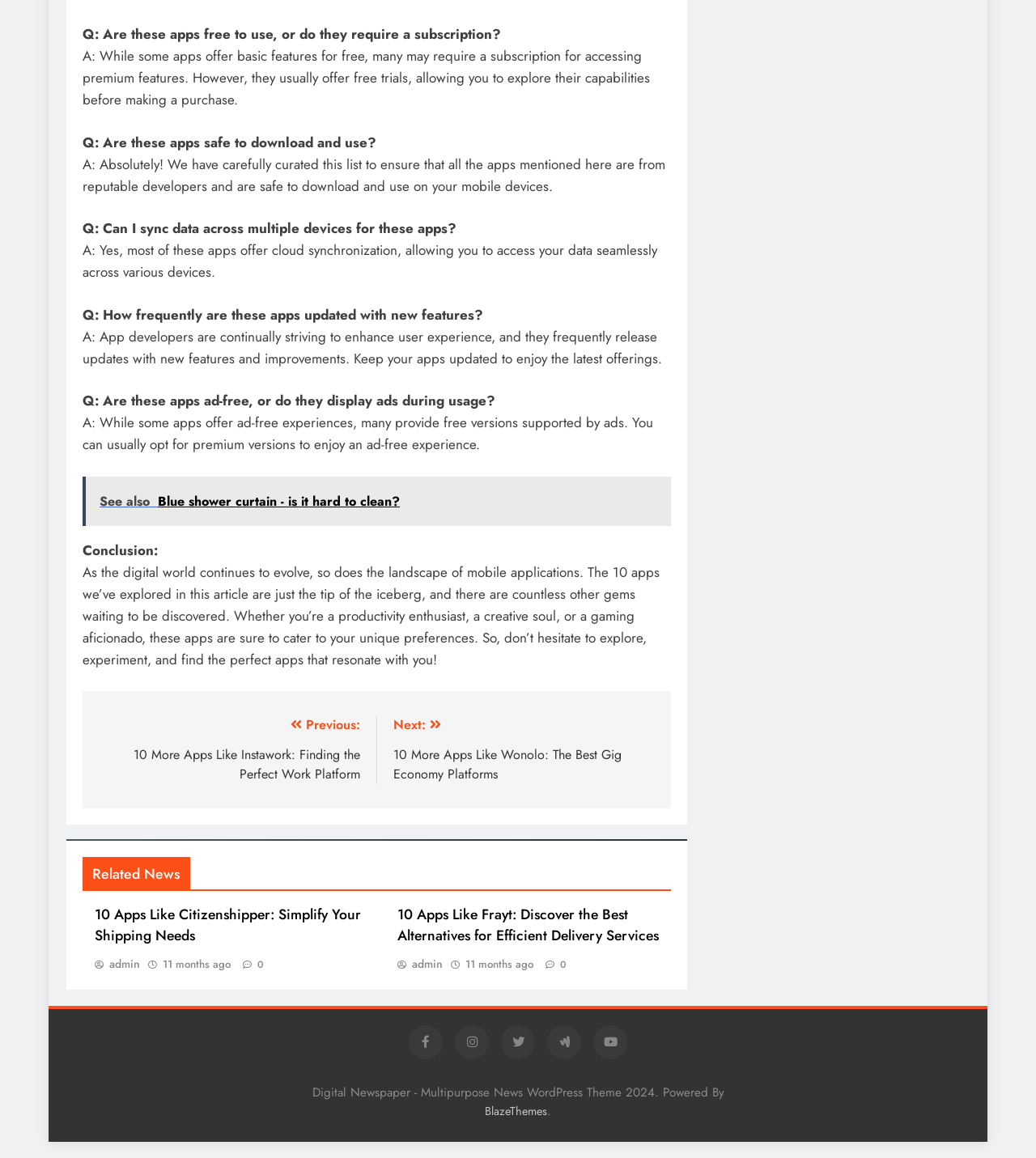Determine the bounding box coordinates of the element's region needed to click to follow the instruction: "Click on '10 More Apps Like Instawork: Finding the Perfect Work Platform'". Provide these coordinates as four float numbers between 0 and 1, formatted as [left, top, right, bottom].

[0.095, 0.618, 0.347, 0.676]